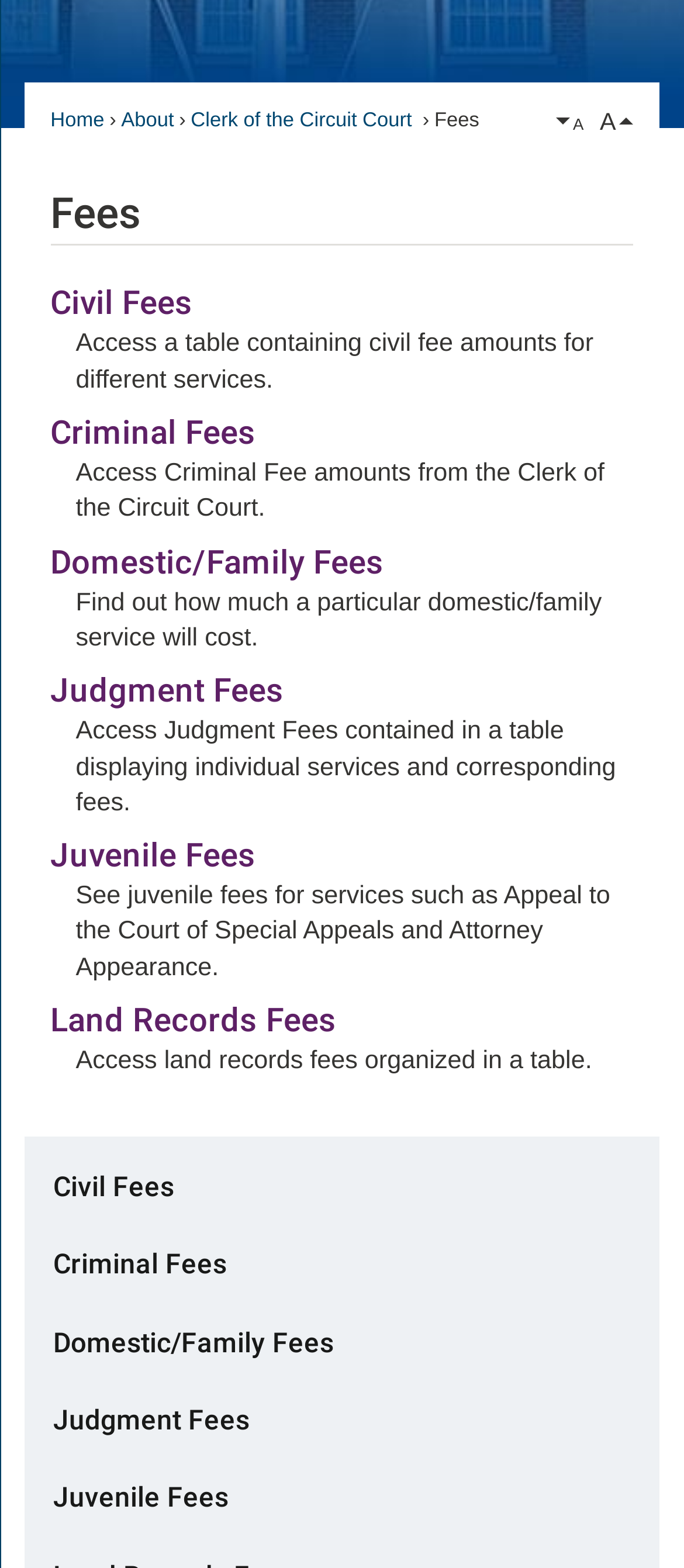Extract the bounding box coordinates for the HTML element that matches this description: "Home". The coordinates should be four float numbers between 0 and 1, i.e., [left, top, right, bottom].

[0.074, 0.07, 0.153, 0.084]